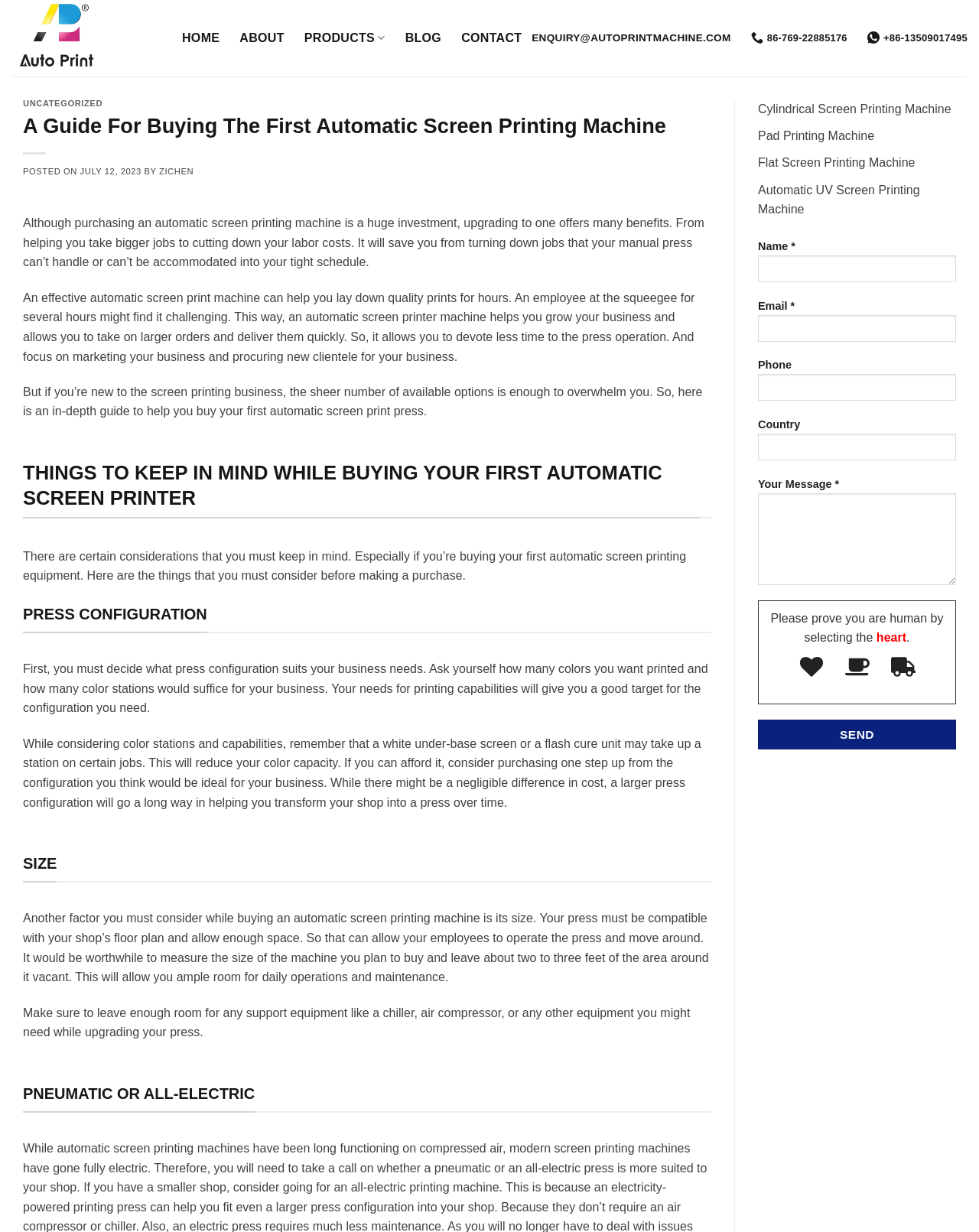Describe all the key features and sections of the webpage thoroughly.

This webpage is about automatic screen printing machines, providing guidance and support for purchasing the first machine. At the top, there is a navigation menu with links to "HOME", "ABOUT", "PRODUCTS", "BLOG", "CONTACT", and "ENQUIRY" email address. Below the navigation menu, there is a header section with a title "UNCATEGORIZED" and a subheading "A Guide For Buying The First Automatic Screen Printing Machine".

The main content of the webpage is divided into sections, starting with an introduction to the benefits of upgrading to an automatic screen printing machine. The text explains how it can help take bigger jobs, cut down labor costs, and save time. This is followed by a section titled "THINGS TO KEEP IN MIND WHILE BUYING YOUR FIRST AUTOMATIC SCREEN PRINTER", which provides guidance on what to consider when purchasing an automatic screen printing machine.

The guidance is divided into subheadings, including "PRESS CONFIGURATION", "SIZE", and "PNEUMATIC OR ALL-ELECTRIC". Each subheading is followed by a detailed explanation of the factors to consider when buying an automatic screen printing machine.

On the right side of the webpage, there is a complementary section with links to different types of screen printing machines, including cylindrical, pad, flat, and automatic UV screen printing machines. Below this section, there is a contact form with fields for name, email, phone, country, and message, as well as a "Send" button.

At the bottom of the webpage, there is a "Go to top" link.